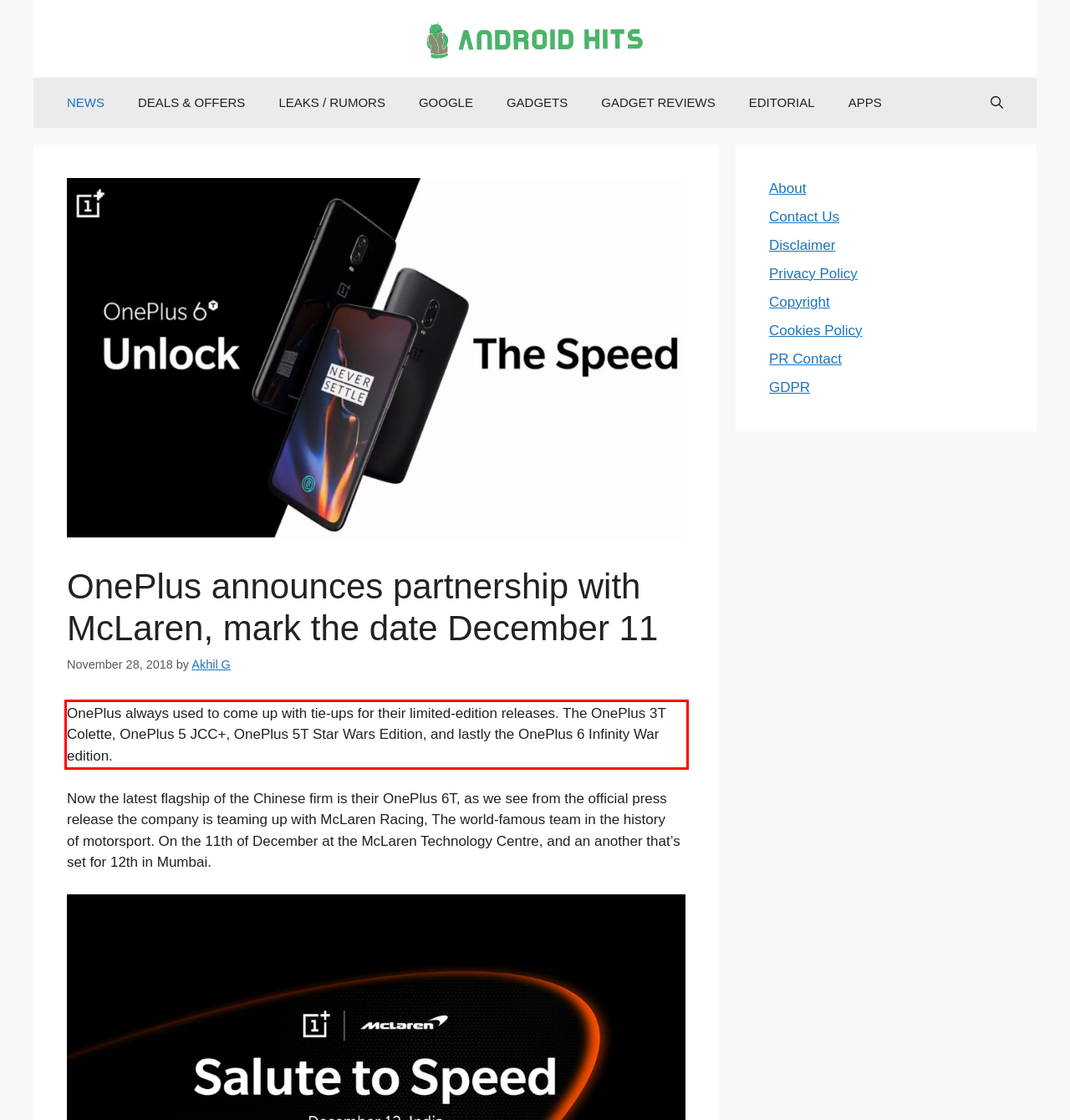The screenshot you have been given contains a UI element surrounded by a red rectangle. Use OCR to read and extract the text inside this red rectangle.

OnePlus always used to come up with tie-ups for their limited-edition releases. The OnePlus 3T Colette, OnePlus 5 JCC+, OnePlus 5T Star Wars Edition, and lastly the OnePlus 6 Infinity War edition.